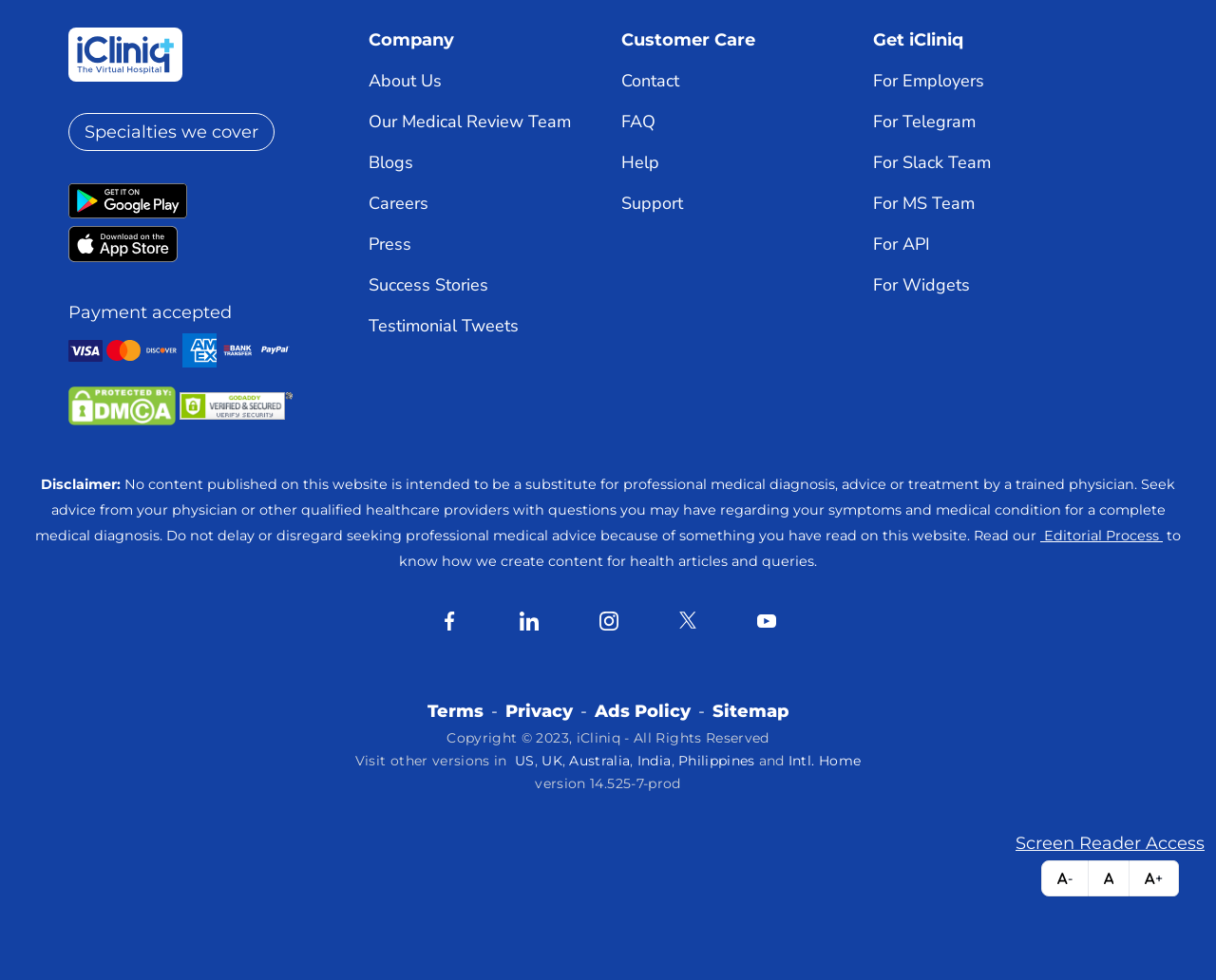Use one word or a short phrase to answer the question provided: 
What payment methods are accepted?

Visa, Mastercard, etc.